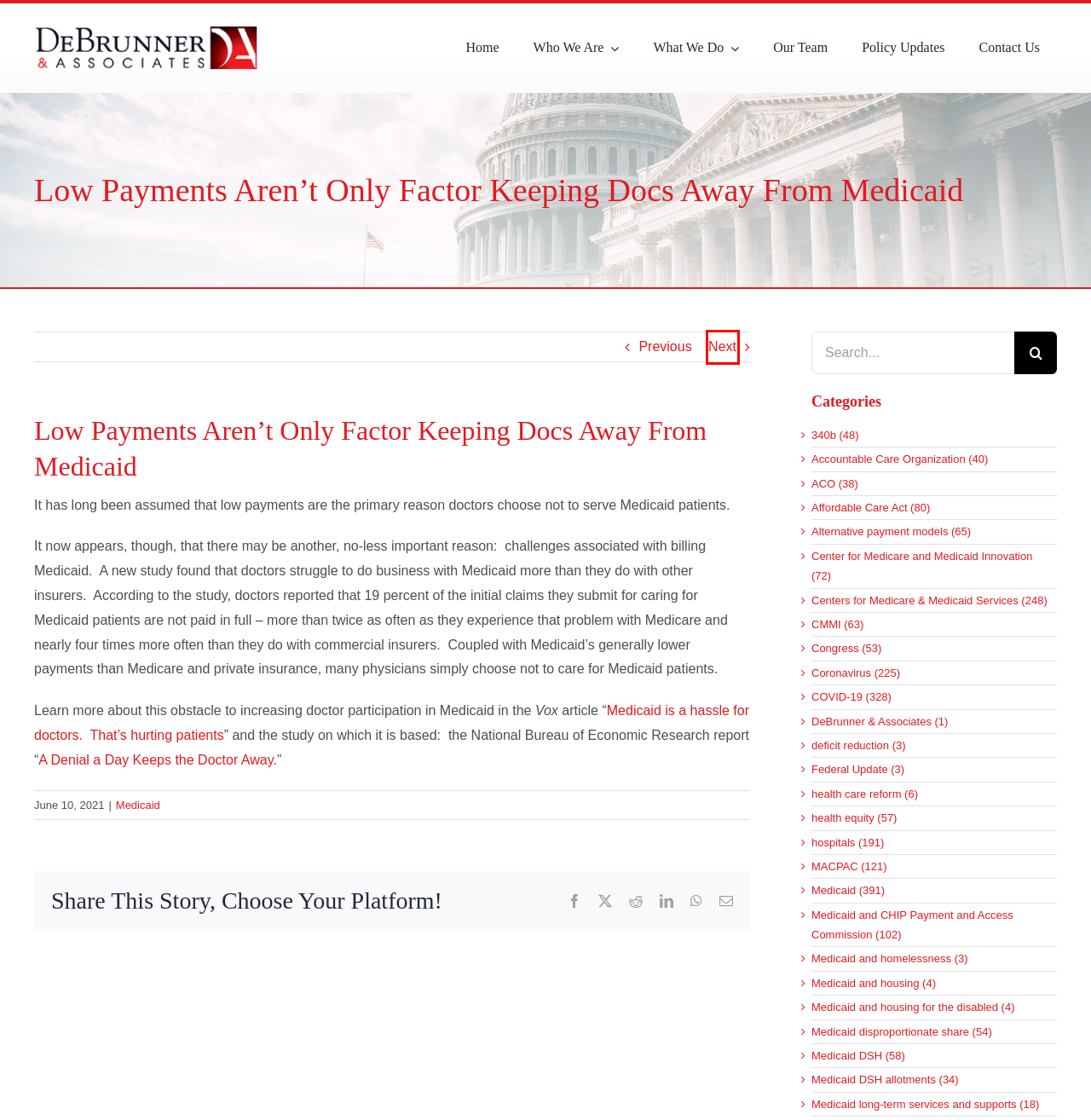You have received a screenshot of a webpage with a red bounding box indicating a UI element. Please determine the most fitting webpage description that matches the new webpage after clicking on the indicated element. The choices are:
A. Medicaid and housing – DeBrunner & Associates
B. Centers for Medicare & Medicaid Services – DeBrunner & Associates
C. Medicaid and homelessness – DeBrunner & Associates
D. Medicaid and housing for the disabled – DeBrunner & Associates
E. ACO – DeBrunner & Associates
F. Federal Health Policy Update for Thursday, June 10 – DeBrunner & Associates
G. Coronavirus – DeBrunner & Associates
H. Accountable Care Organization – DeBrunner & Associates

F